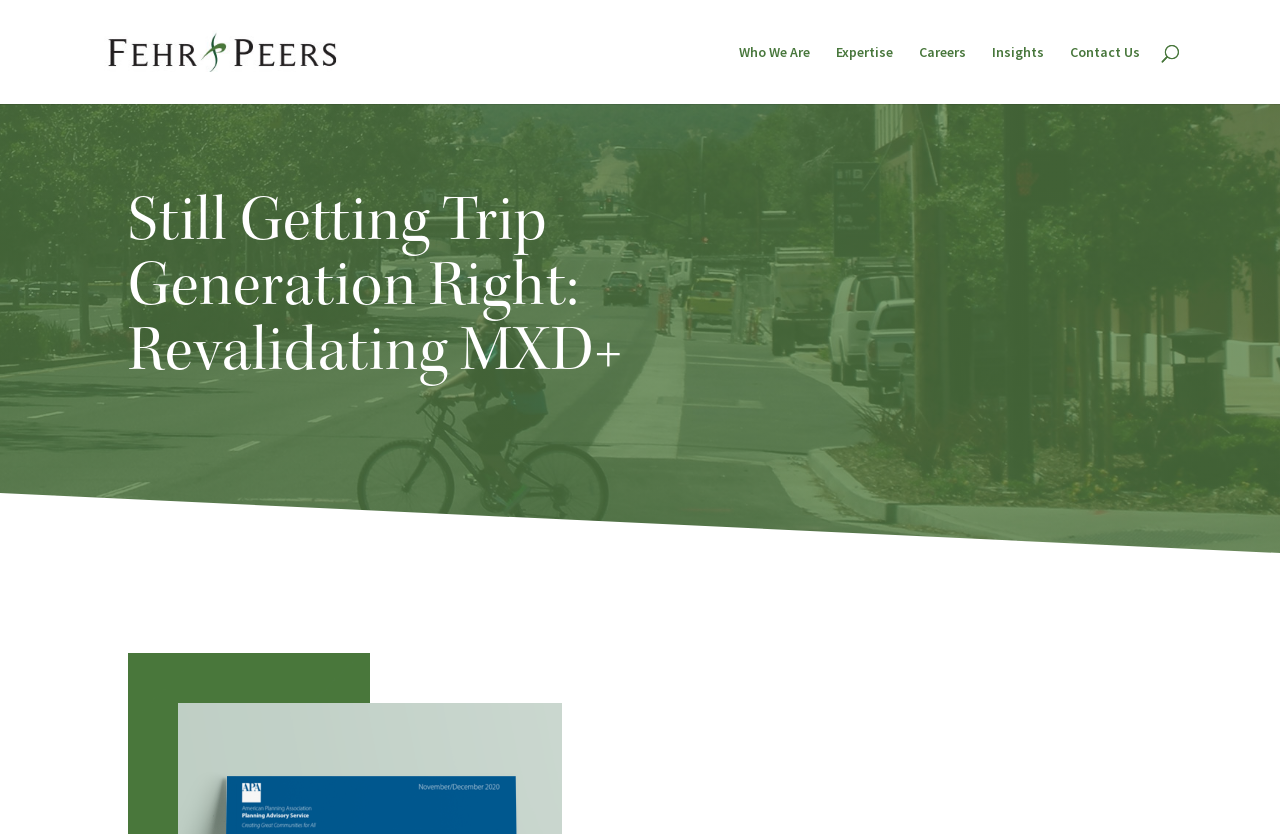Analyze the image and give a detailed response to the question:
What is the topic of the main content?

By looking at the heading element, I found that the main content is about 'Still Getting Trip Generation Right: Revalidating MXD+', which suggests that the topic is related to trip generation.